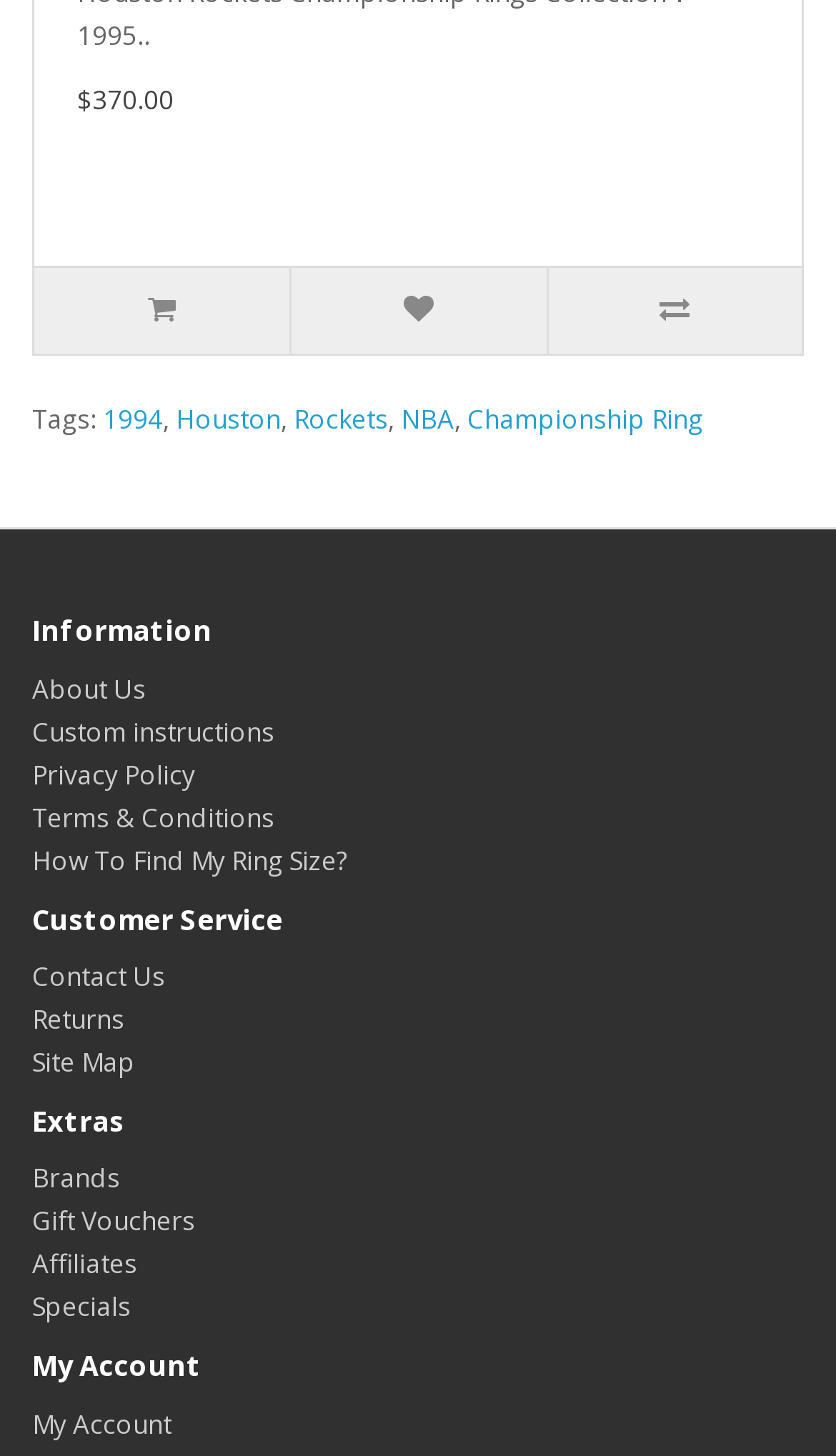Provide a single word or phrase answer to the question: 
What is the price of the item?

$370.00